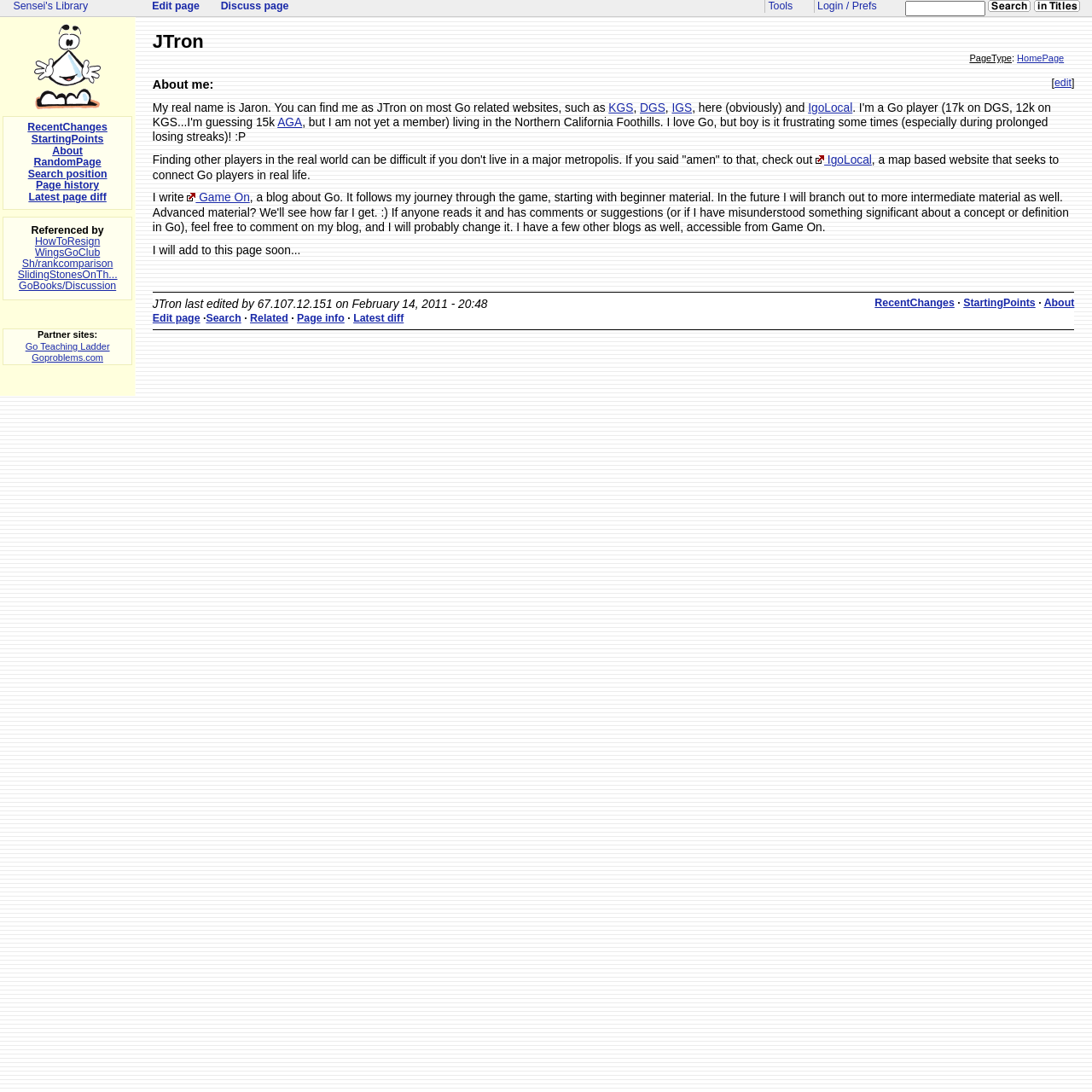Please locate the bounding box coordinates for the element that should be clicked to achieve the following instruction: "Go to the home page". Ensure the coordinates are given as four float numbers between 0 and 1, i.e., [left, top, right, bottom].

[0.931, 0.049, 0.974, 0.058]